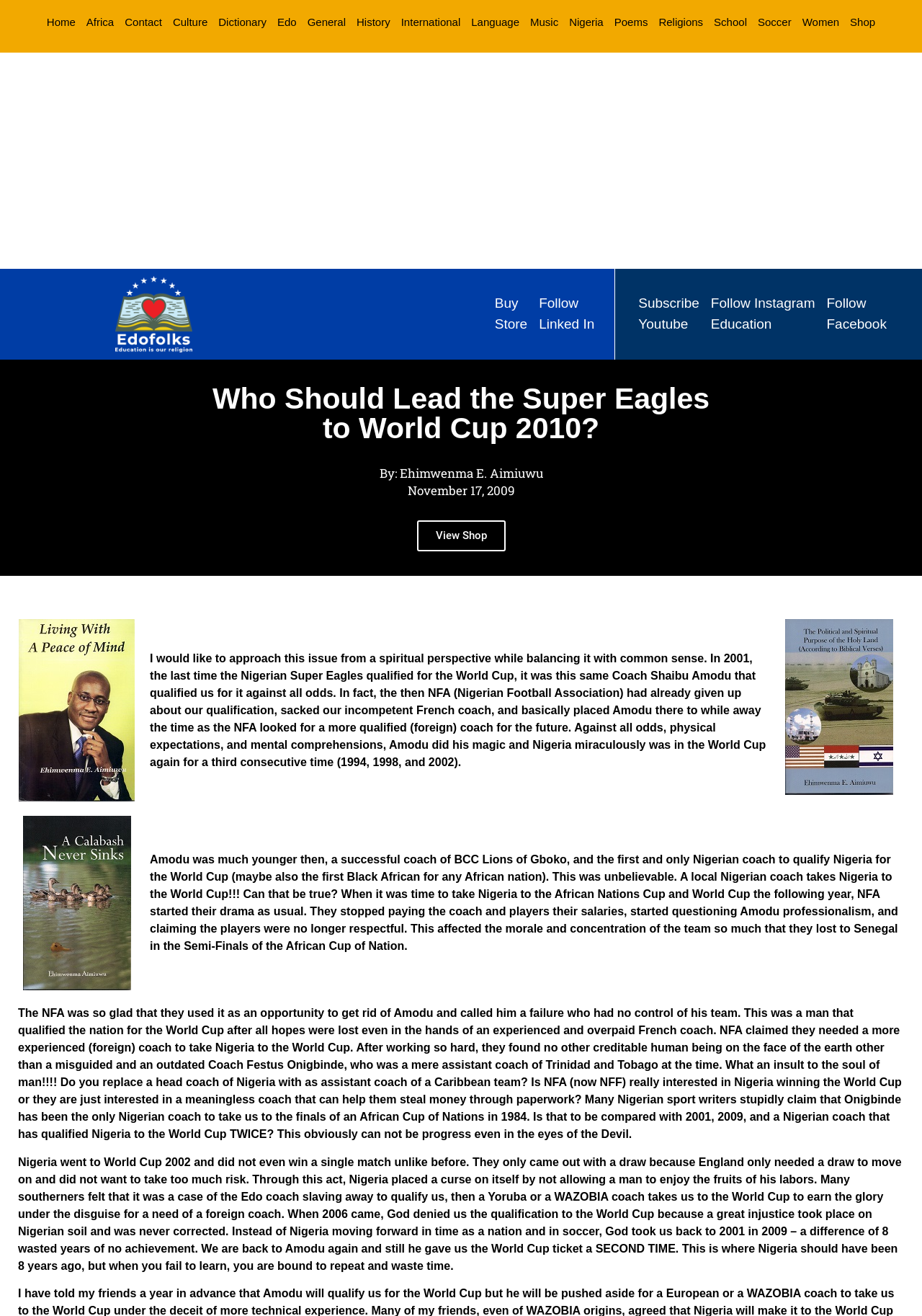What is the name of the website?
Based on the screenshot, respond with a single word or phrase.

Edofolks.com